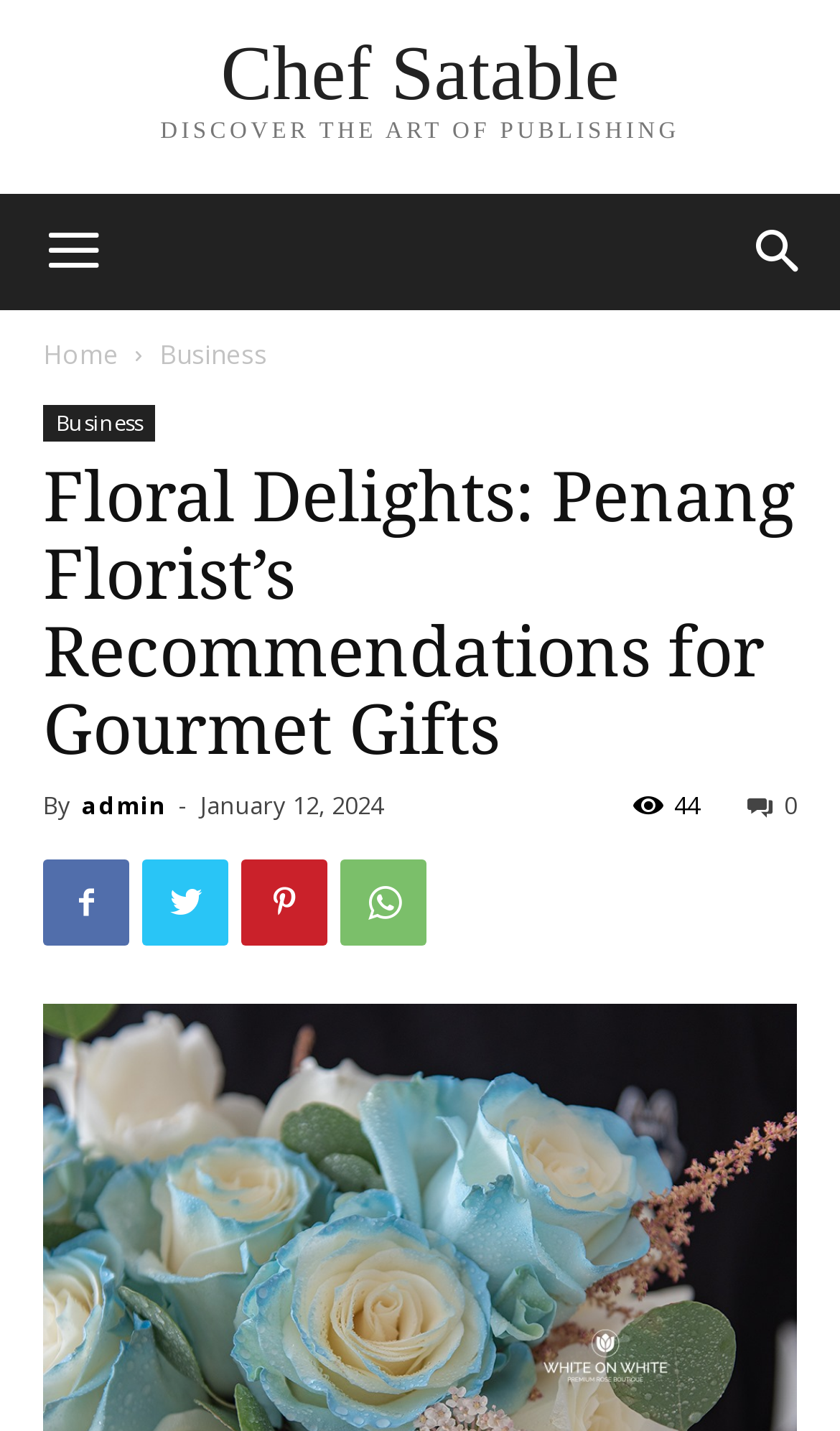How many social media links are there?
Answer the question with as much detail as possible.

I counted the number of social media links at the bottom of the webpage, which are Facebook, Twitter, Instagram, and LinkedIn, represented by their respective icons.